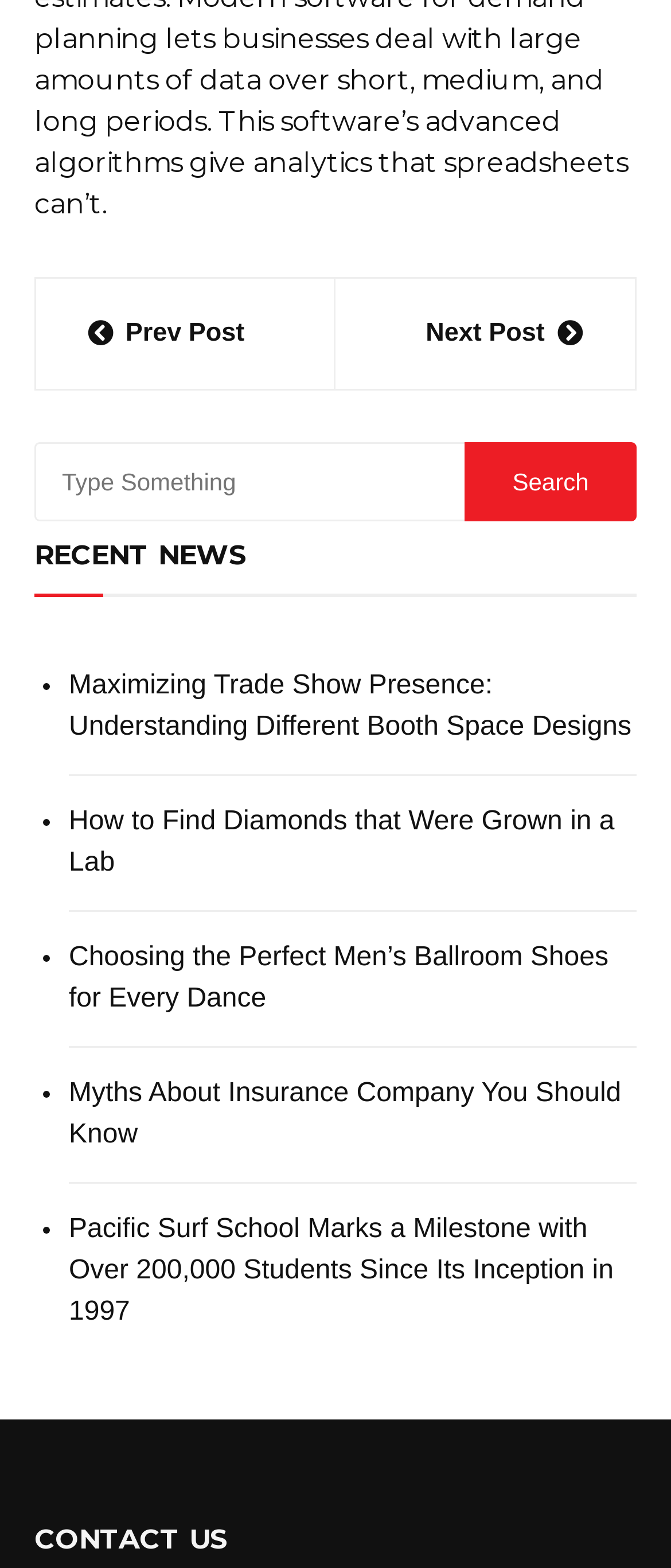Provide a single word or phrase answer to the question: 
What is the category of the news articles?

General news